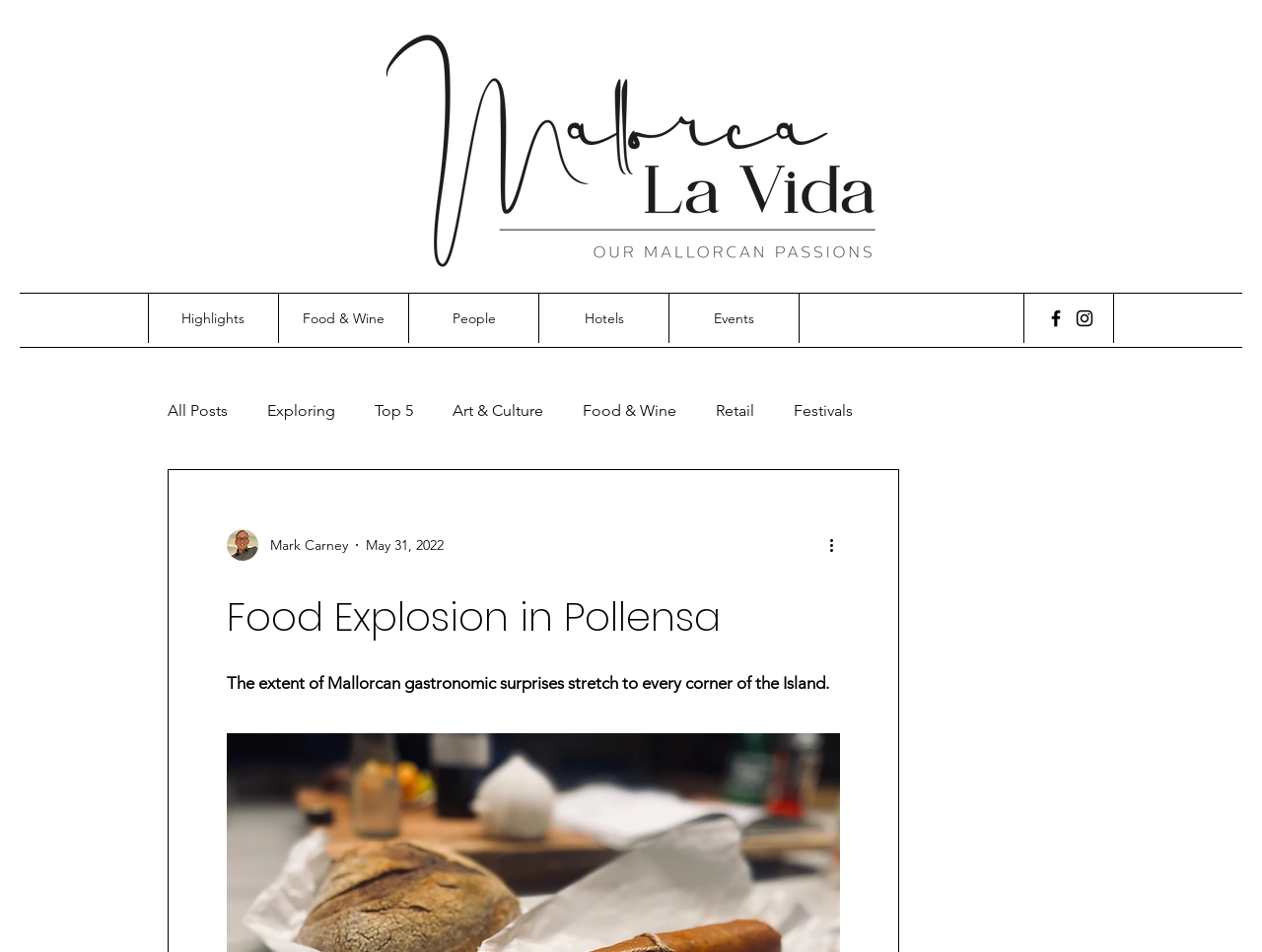Respond to the question below with a single word or phrase:
What is the name of the logo in the top left corner?

MLV-Master-Logo-Black